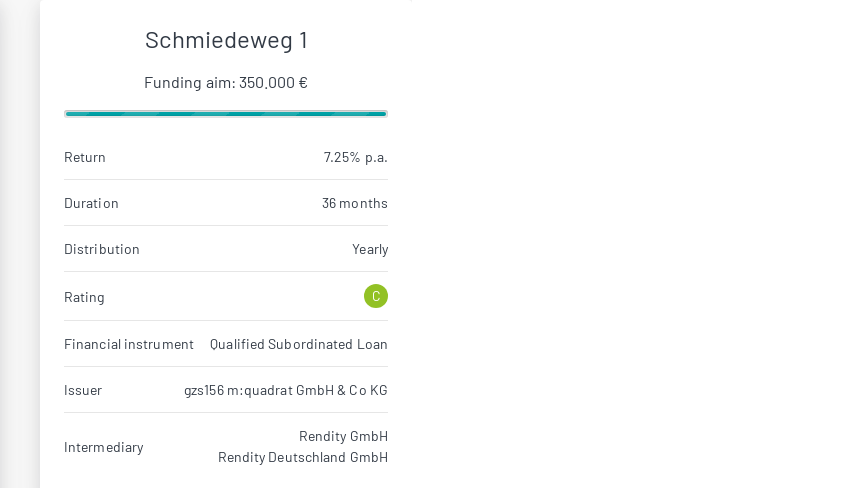Create a vivid and detailed description of the image.

The image presents a detailed overview of the "Schmiedeweg 1" investment project, showcasing key financial information. Prominently displayed at the top is the project title, "Schmiedeweg 1," accompanied by a funding aim of €350,000. Below, the return on investment is noted as 7.25% per annum, while the investment duration is set for 36 months, indicating a yearly distribution of returns. 

The project carries a rating of 'C,' which is visually highlighted in green for easy identification. Additionally, it specifies that the financial instrument involved is a Qualified Subordinated Loan, and provides details on the issuer, which is gzs156 m:quadrat GmbH & Co KG. Finally, the image notes that Rendity GmbH and Rendity Deutschland GmbH are the intermediaries associated with this investment opportunity. The layout is designed for clarity, ensuring potential investors can rapidly understand the vital components of the investment.